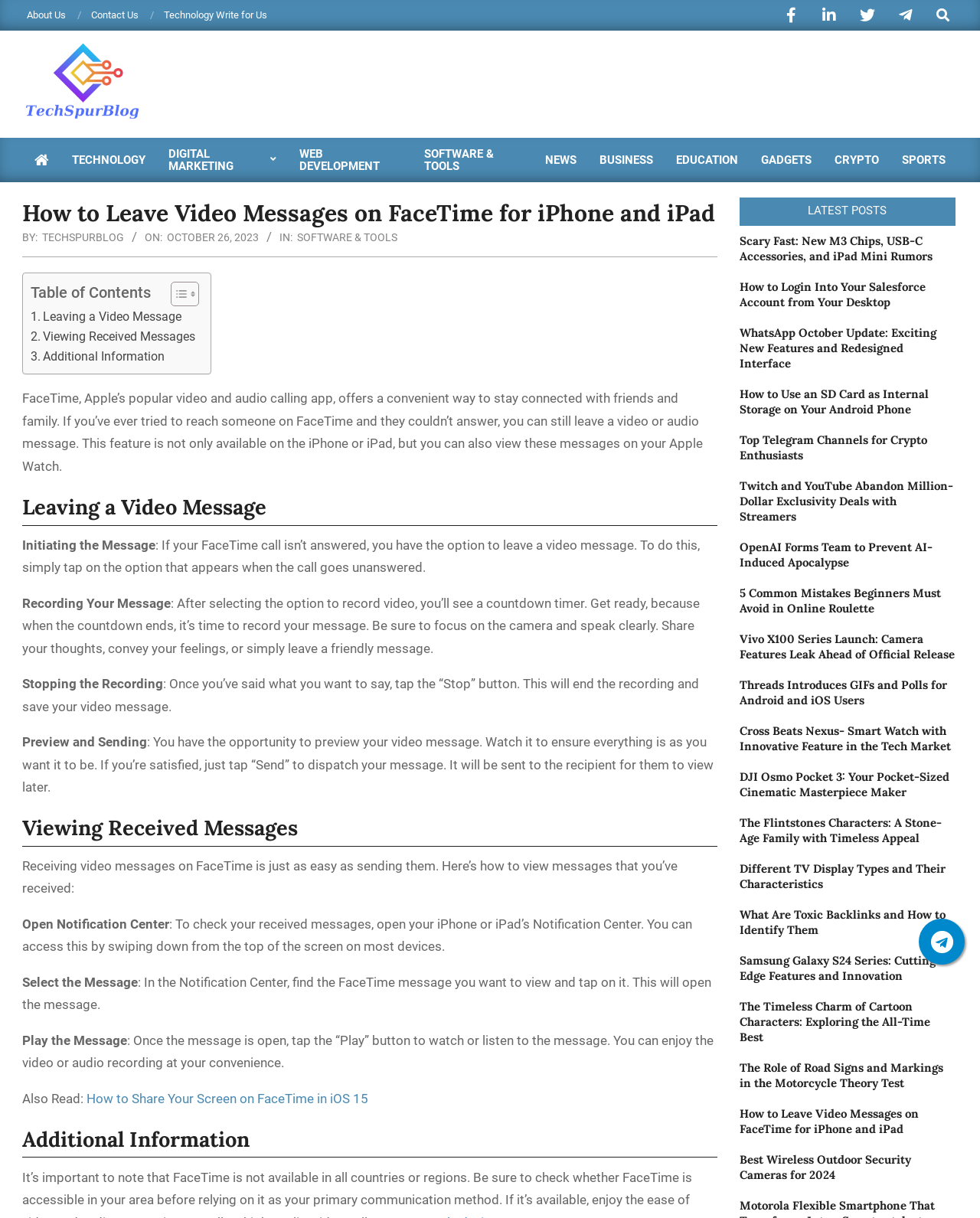Select the bounding box coordinates of the element I need to click to carry out the following instruction: "Read the article 'Scary Fast: New M3 Chips, USB-C Accessories, and iPad Mini Rumors'".

[0.754, 0.192, 0.975, 0.217]